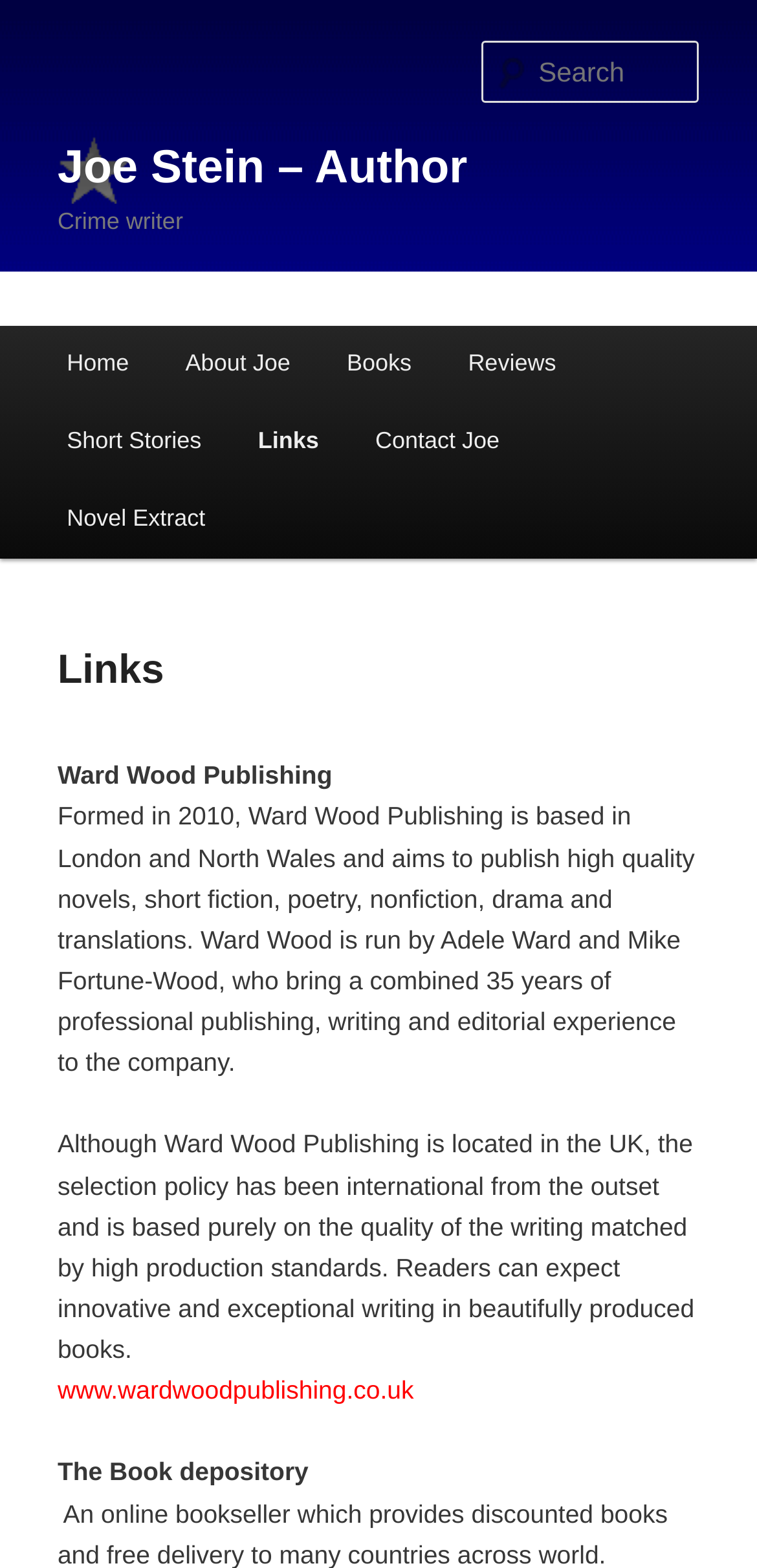How many years of professional publishing experience do the founders of Ward Wood Publishing have?
Examine the image and give a concise answer in one word or a short phrase.

35 years